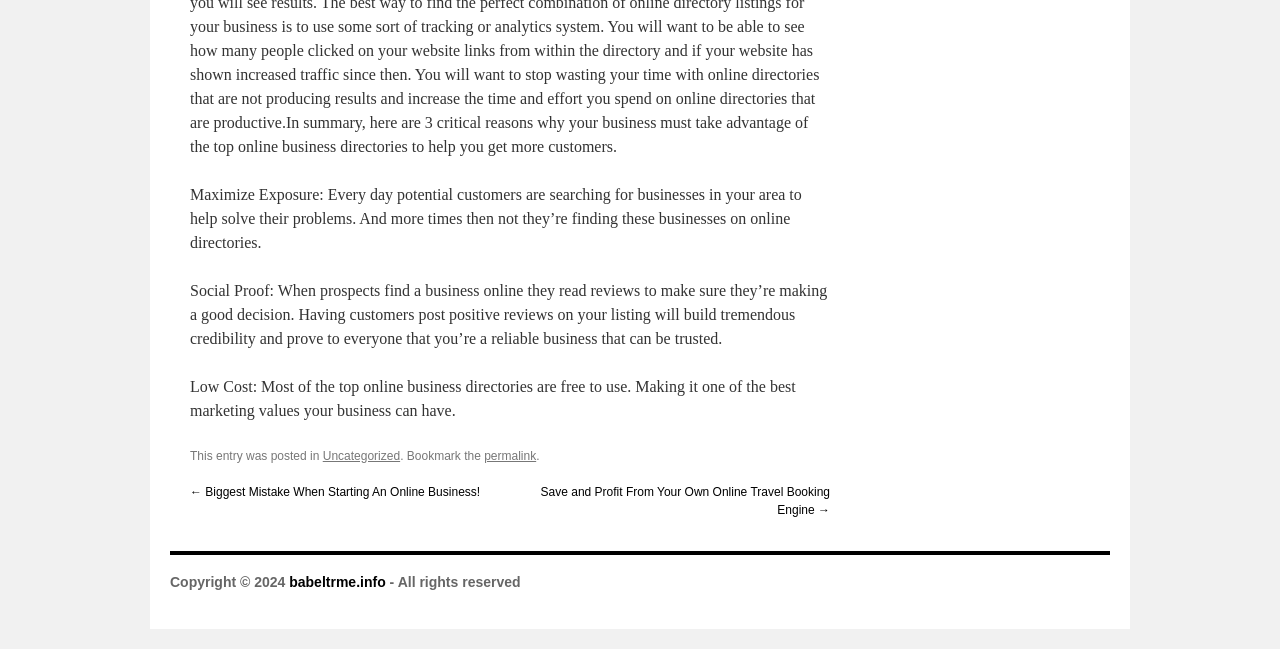How many paragraphs of text are present on the webpage?
From the image, respond with a single word or phrase.

3